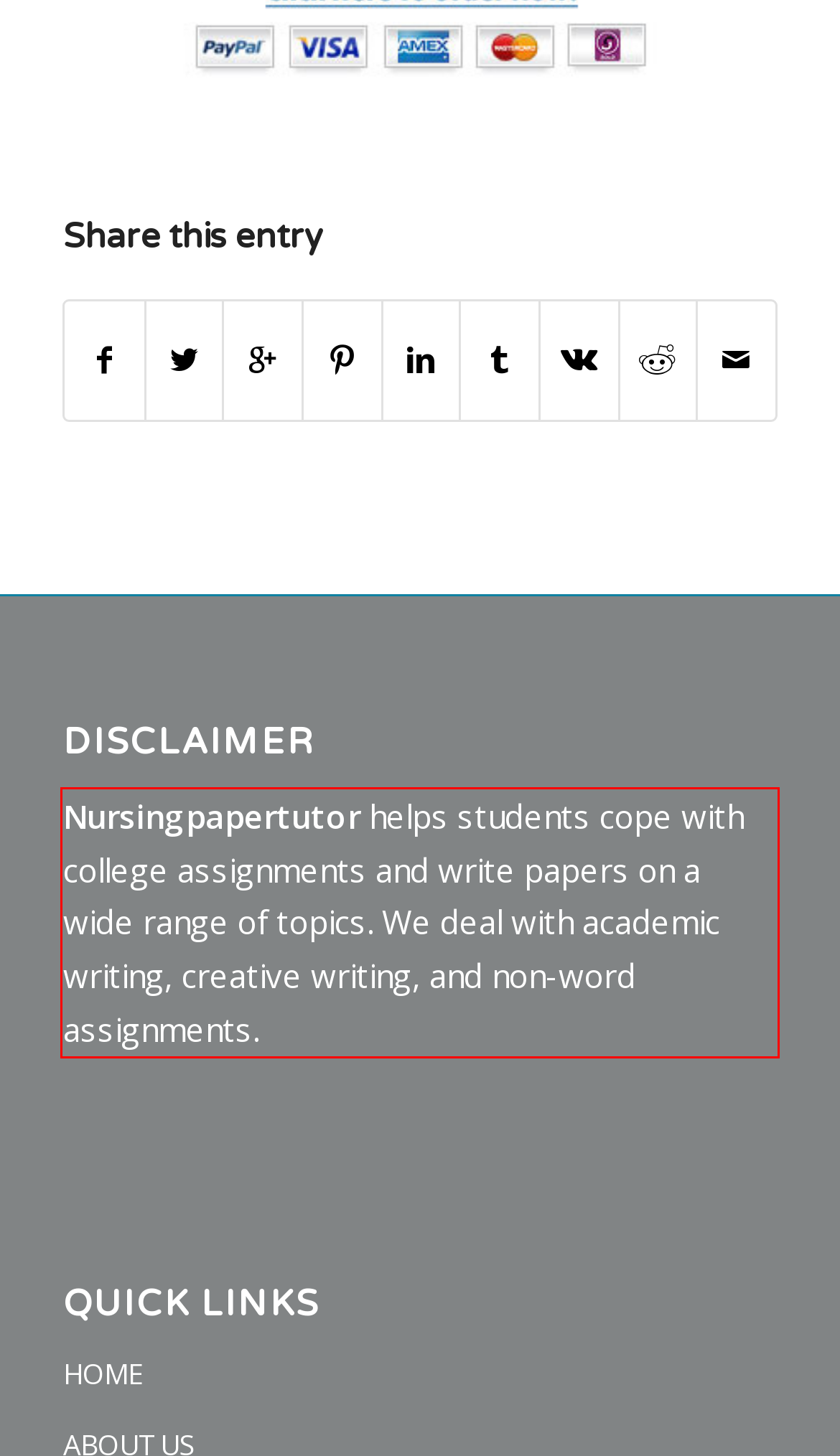Inspect the webpage screenshot that has a red bounding box and use OCR technology to read and display the text inside the red bounding box.

Nursingpapertutor helps students cope with college assignments and write papers on a wide range of topics. We deal with academic writing, creative writing, and non-word assignments.